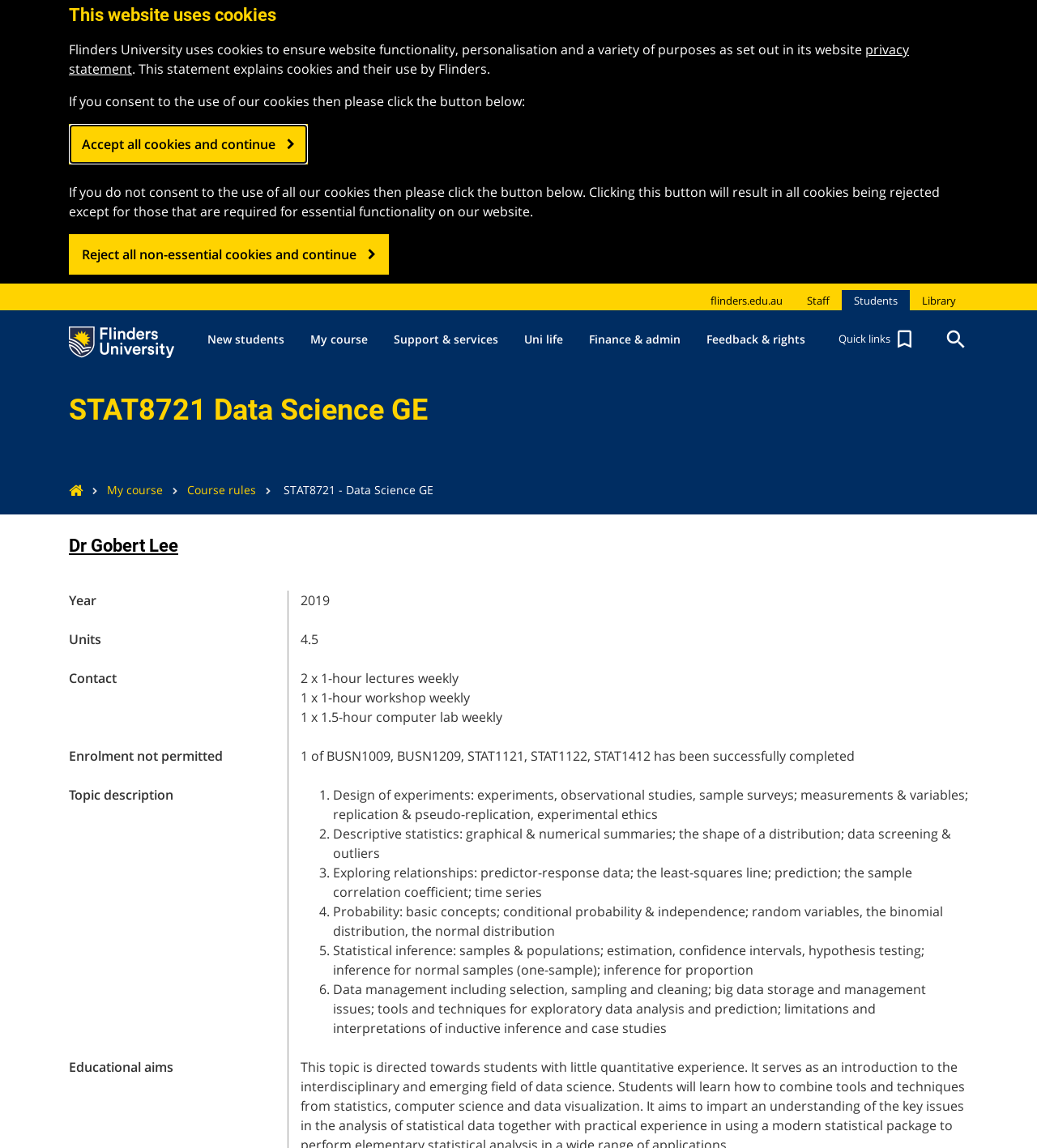What is the unit value of the course?
Using the image, answer in one word or phrase.

4.5